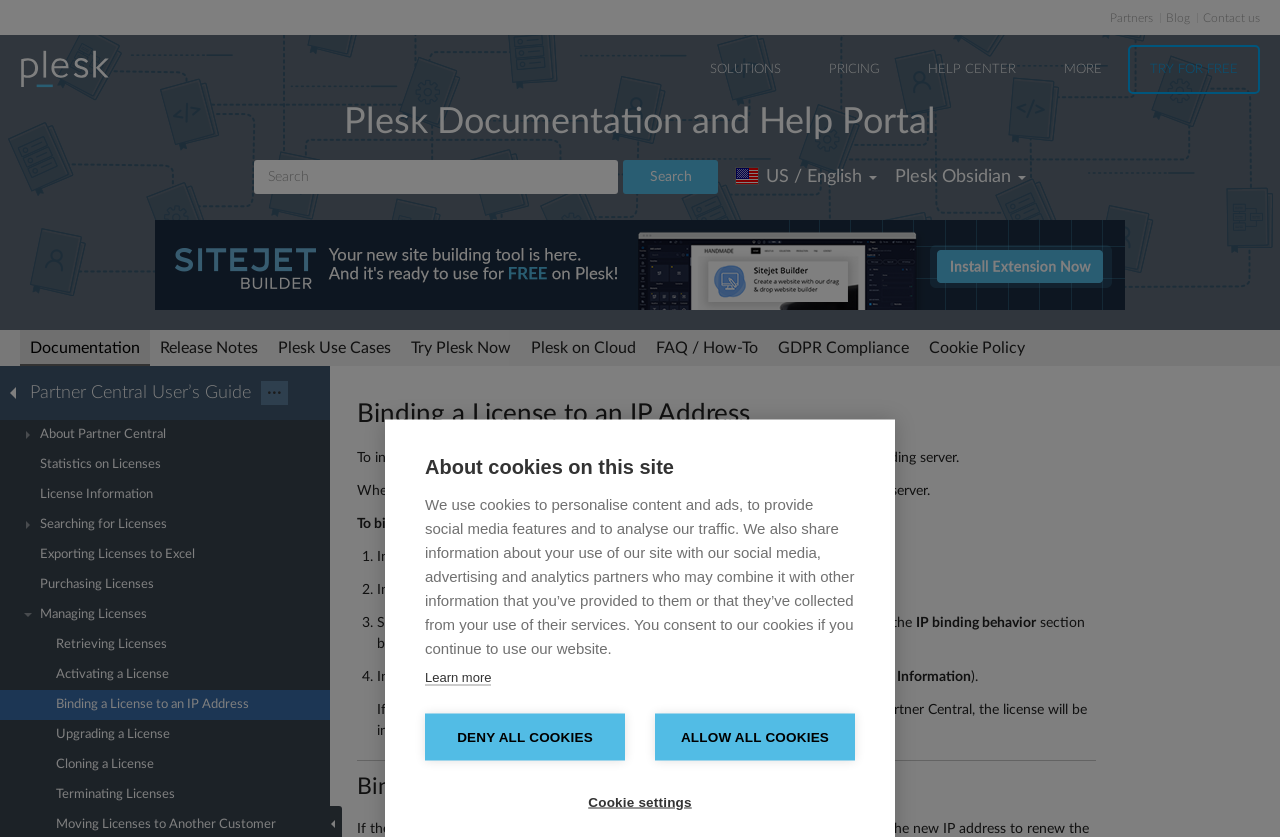What is the purpose of binding a license to an IP address?
Please respond to the question with as much detail as possible.

According to the webpage, binding a license to an IP address is necessary to install a license on a Plesk server. This is because when Plesk connects to the Plesk licensing servers, the license is installed on the Plesk server.